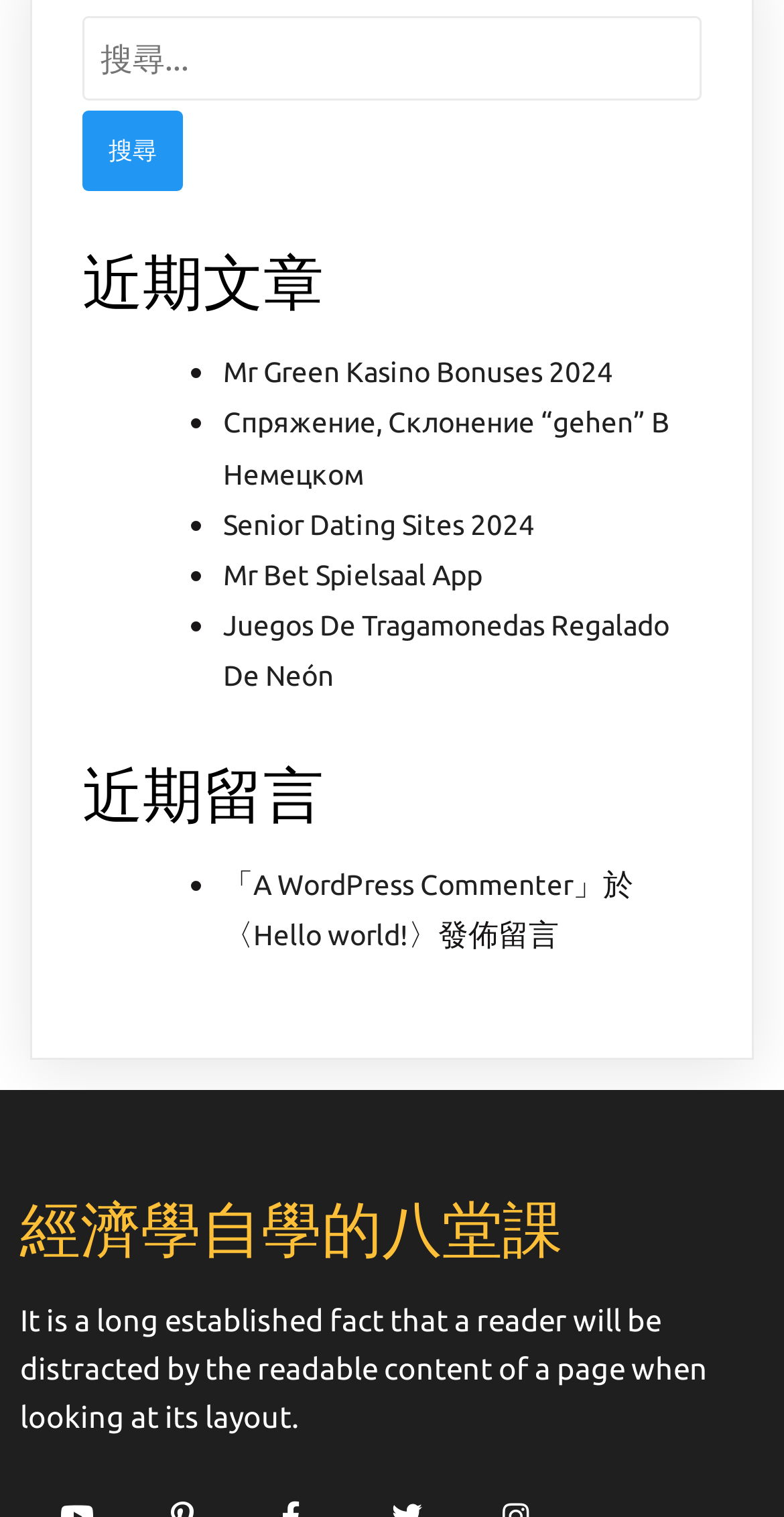What is the purpose of the search box?
Using the visual information, answer the question in a single word or phrase.

Search articles